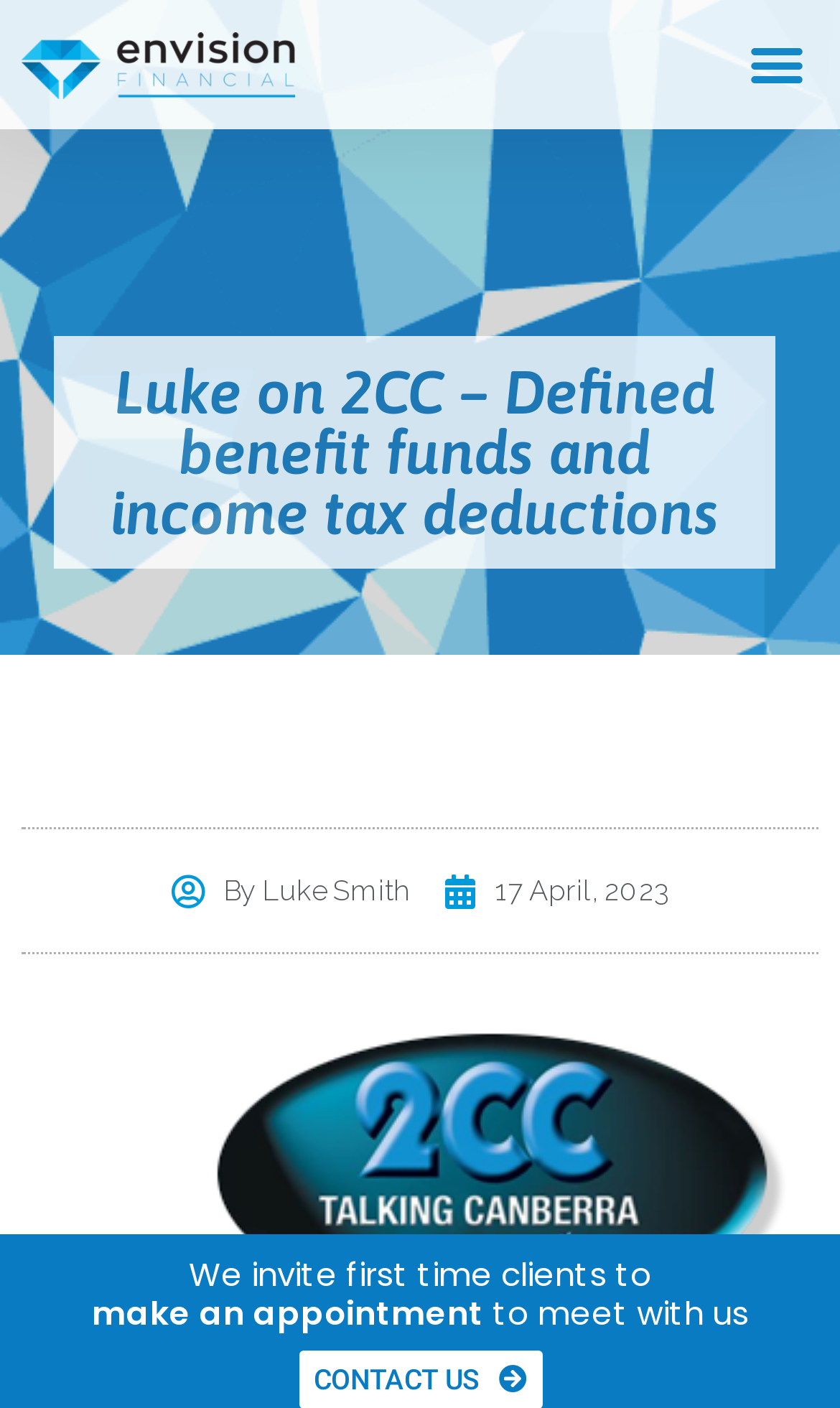Generate a thorough explanation of the webpage's elements.

The webpage appears to be a blog post or article page from Envision Financial Planning Canberra. At the top left corner, there is an Envision logo, which is an image linked to the company's website. On the top right corner, there is a menu toggle button.

Below the logo, the main heading "Luke on 2CC – Defined benefit funds and income tax deductions" is prominently displayed, taking up a significant portion of the top section of the page. This heading is followed by two links, "By Luke Smith" and "17 April, 2023", which are likely the author and publication date of the article, respectively.

Further down the page, there is a secondary heading "We invite first time clients to make an appointment to meet with us", which is positioned near the bottom of the page and spans almost the entire width of the page. This heading appears to be a call-to-action or invitation to potential clients.